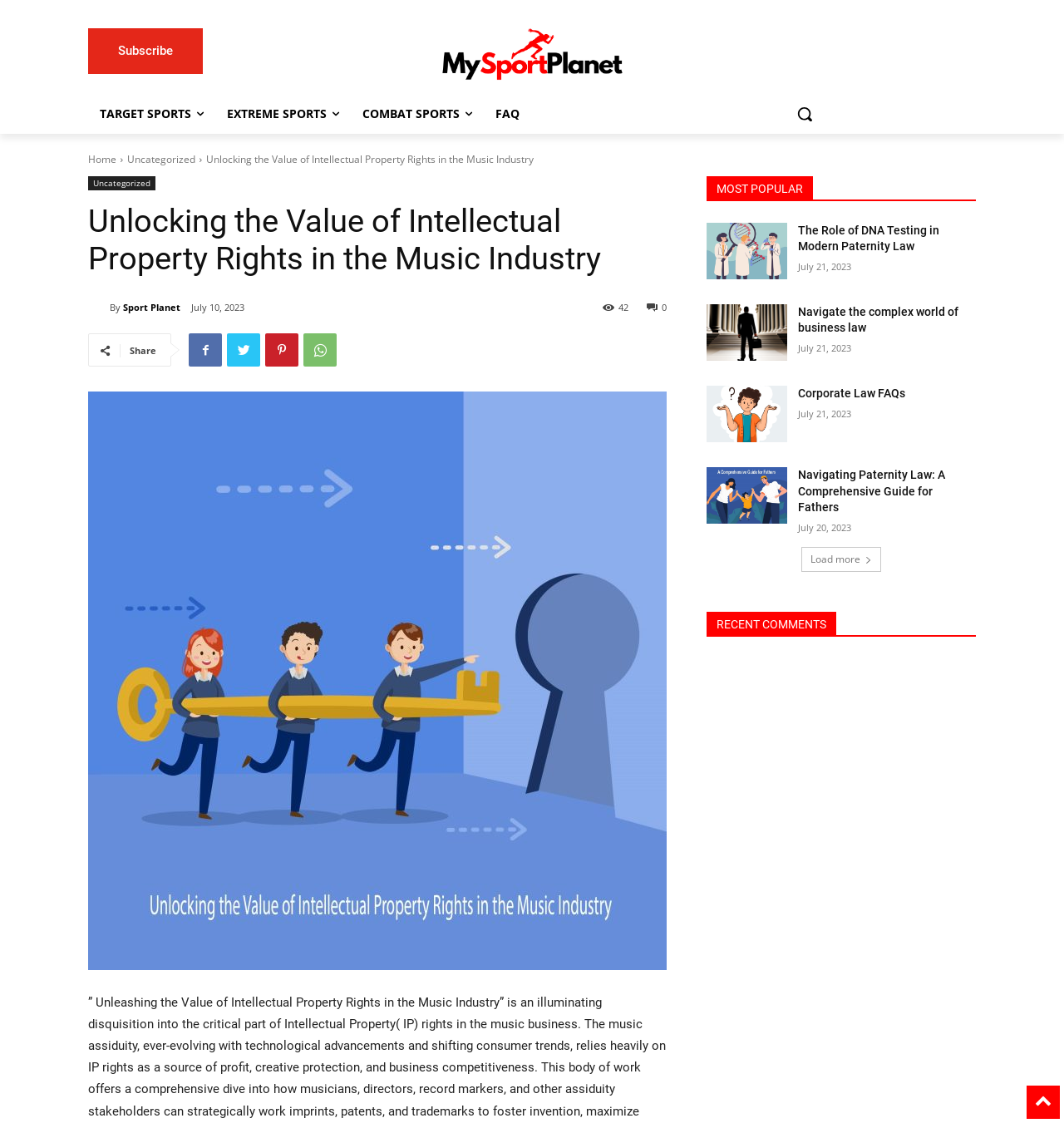From the details in the image, provide a thorough response to the question: What is the category of the article 'Unlocking the Value of Intellectual Property Rights in the Music Industry'?

I looked at the category links above the article 'Unlocking the Value of Intellectual Property Rights in the Music Industry' and found that it is categorized under 'Uncategorized'.